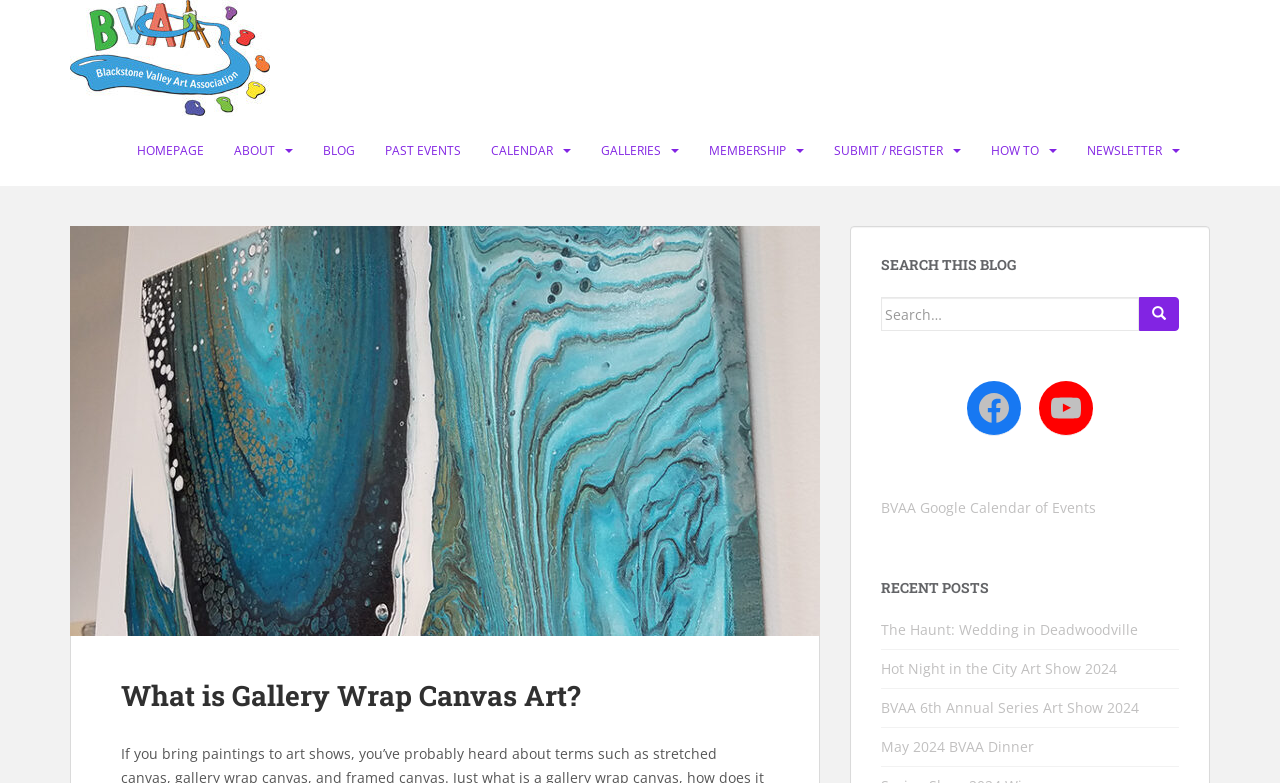Is there a search bar on the webpage?
Please provide a comprehensive answer based on the details in the screenshot.

I found the answer by looking at the top-right corner of the webpage, where I saw a search bar with a label 'SEARCH THIS BLOG' and a text input field.